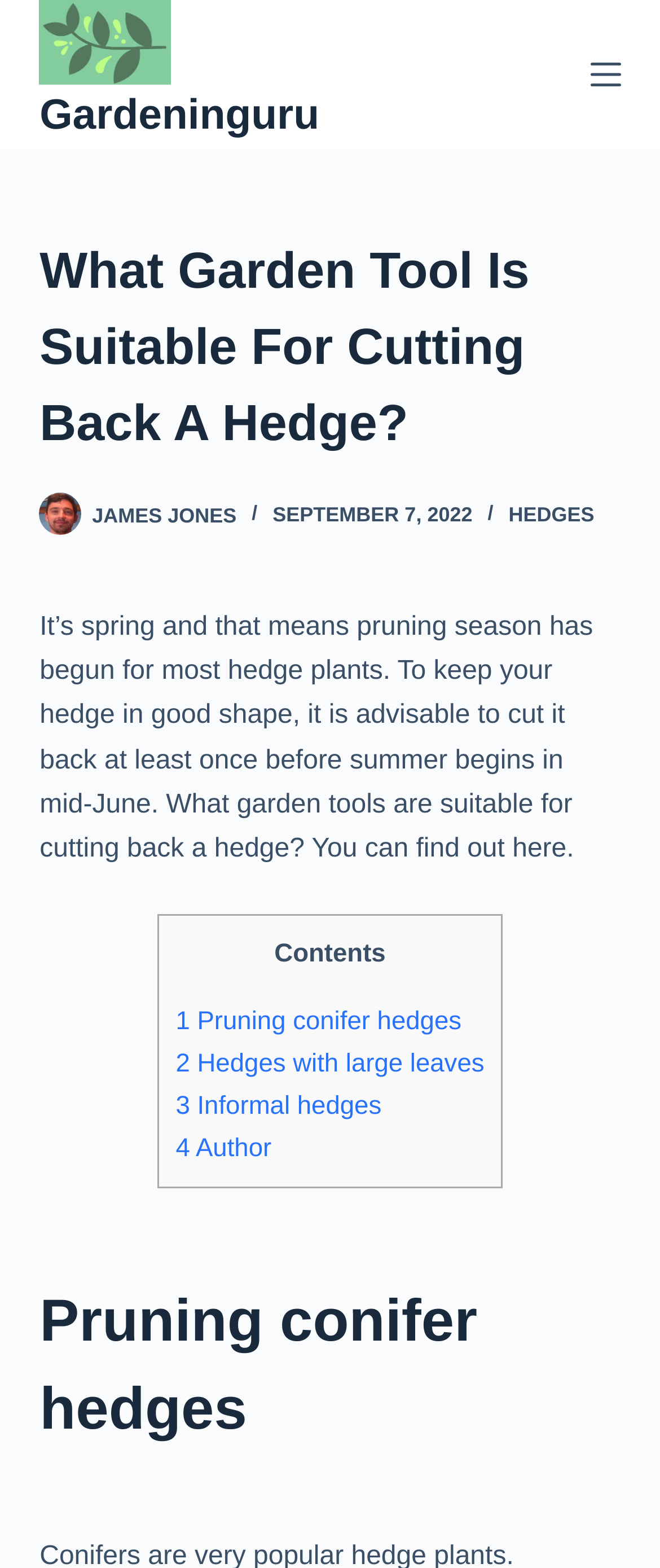Mark the bounding box of the element that matches the following description: "2 Hedges with large leaves".

[0.266, 0.67, 0.734, 0.688]